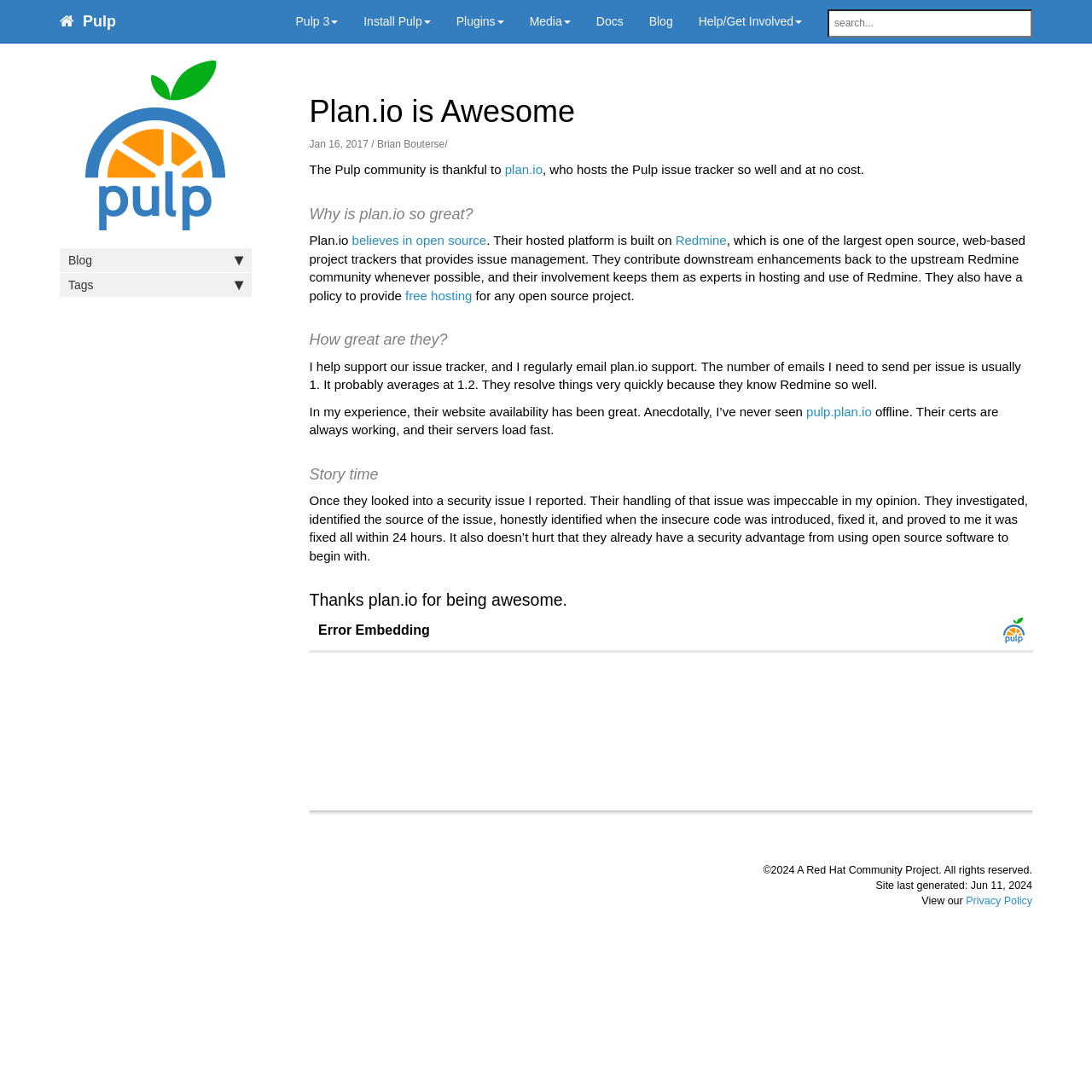Who hosts the Pulp issue tracker?
Please look at the screenshot and answer using one word or phrase.

plan.io